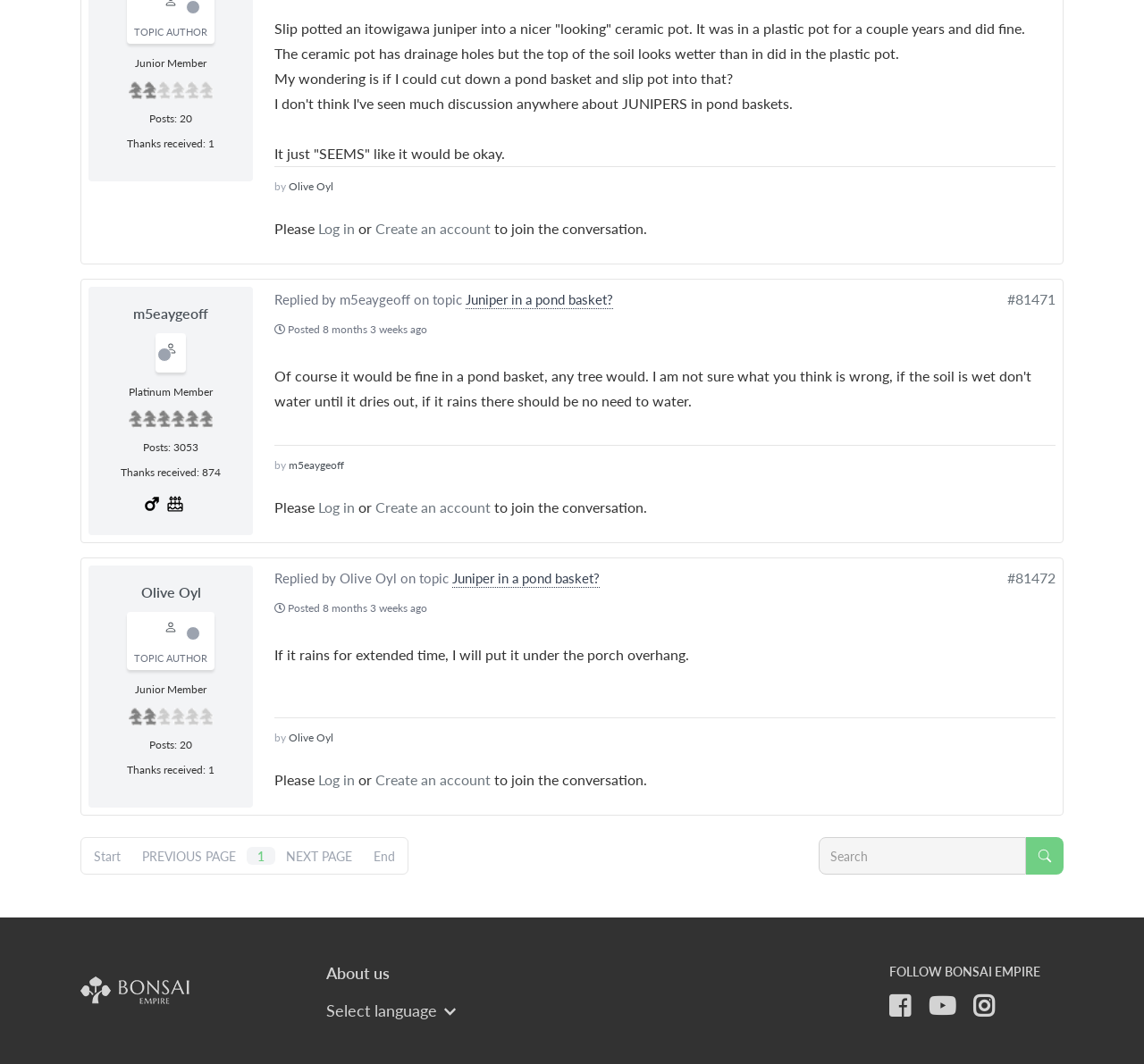Identify the bounding box of the HTML element described here: "Create an account". Provide the coordinates as four float numbers between 0 and 1: [left, top, right, bottom].

[0.328, 0.723, 0.429, 0.742]